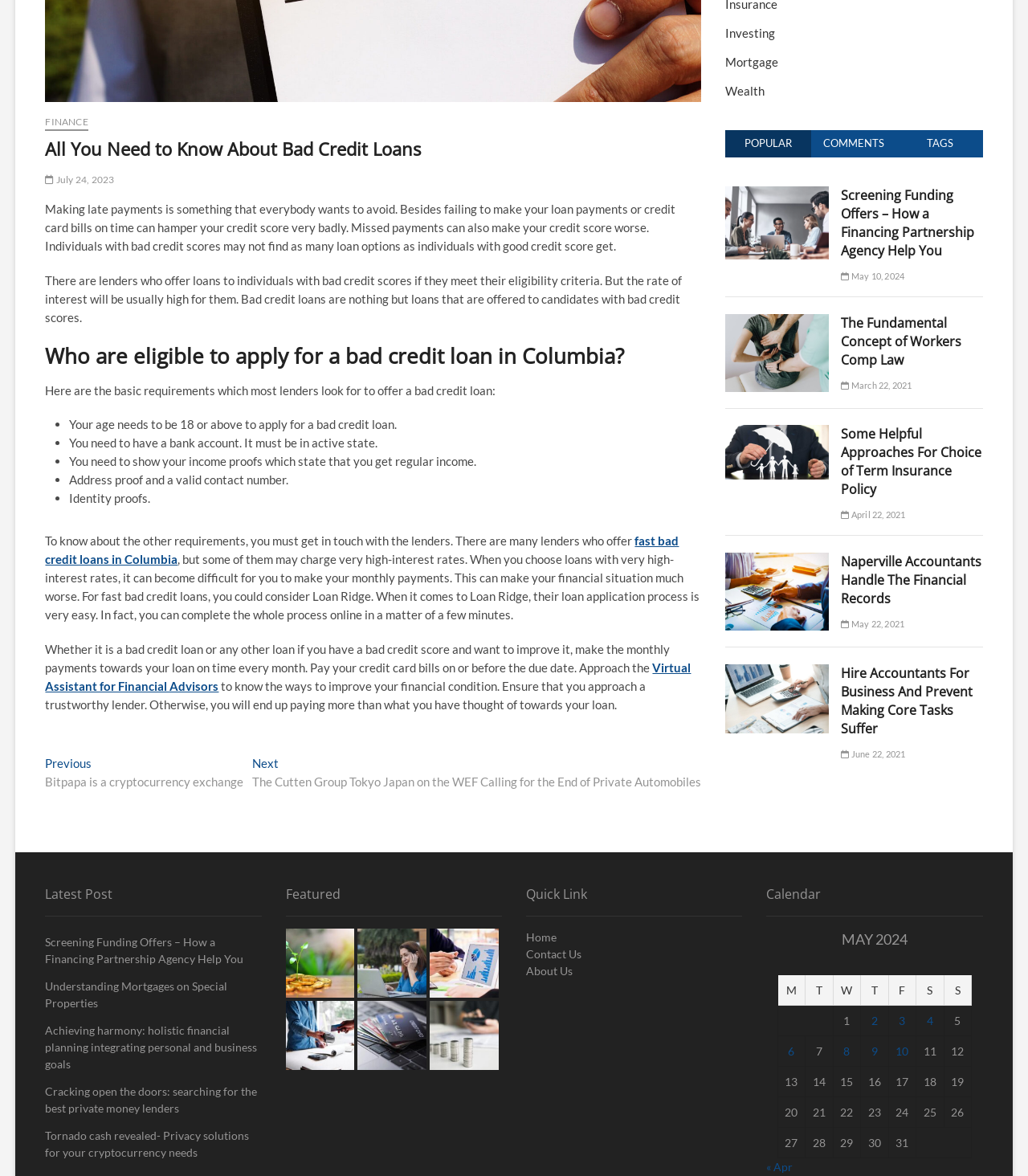Locate the bounding box of the UI element based on this description: "Understanding Mortgages on Special Properties". Provide four float numbers between 0 and 1 as [left, top, right, bottom].

[0.044, 0.831, 0.254, 0.86]